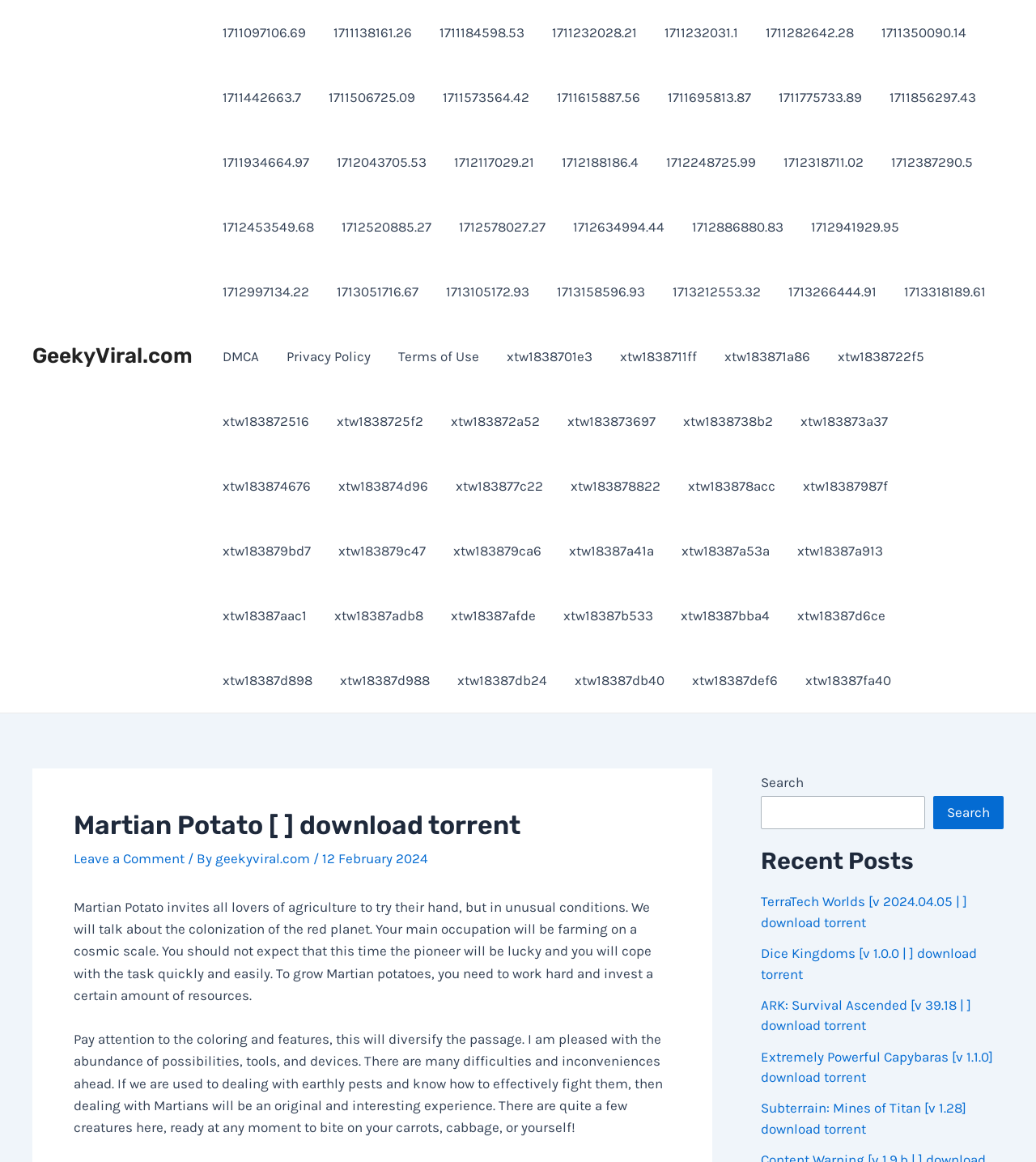Kindly determine the bounding box coordinates for the clickable area to achieve the given instruction: "Click on the '1711097106.69' link".

[0.202, 0.0, 0.309, 0.056]